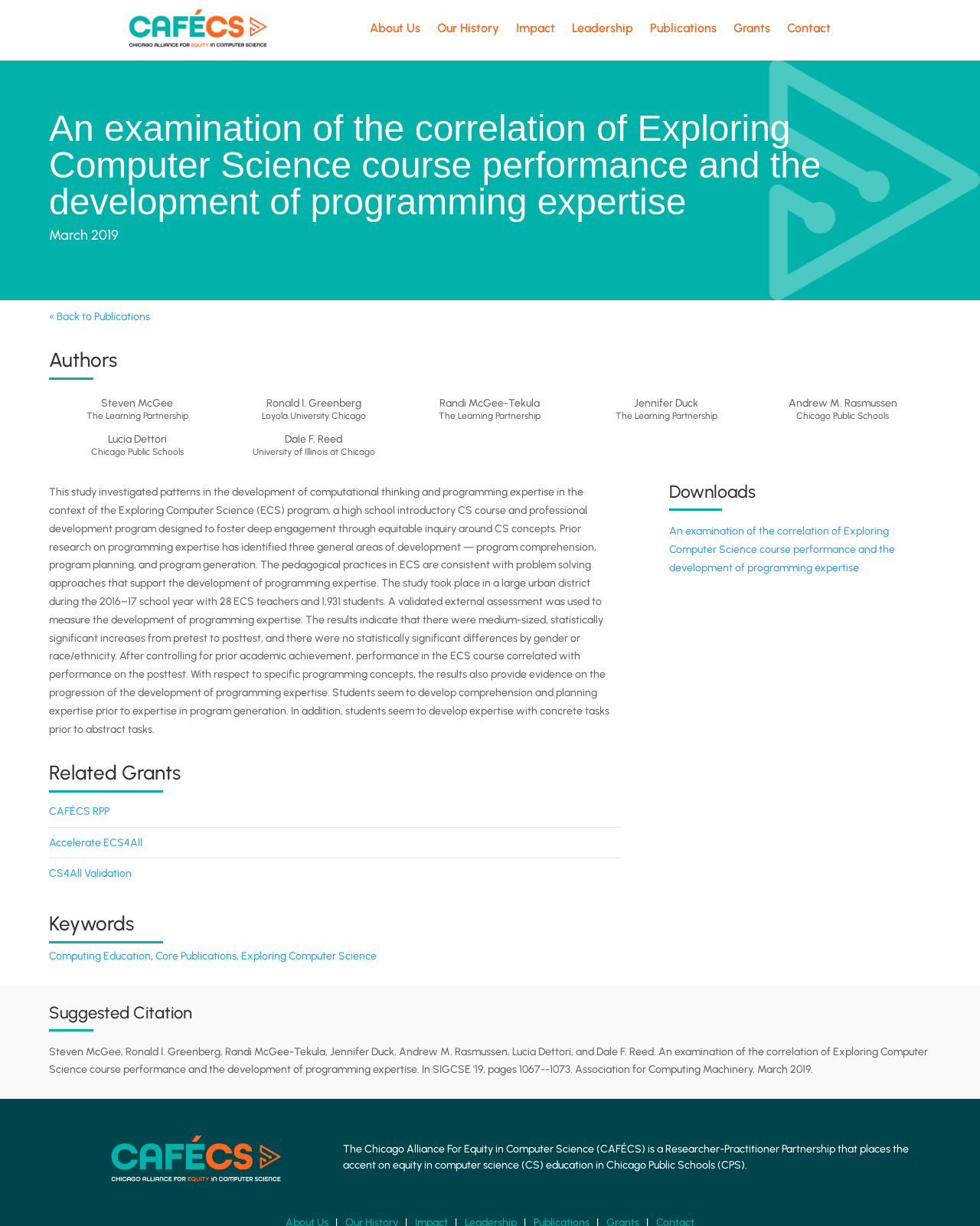Please find the bounding box coordinates of the section that needs to be clicked to achieve this instruction: "Click the 'Contact' link".

[0.803, 0.018, 0.848, 0.032]